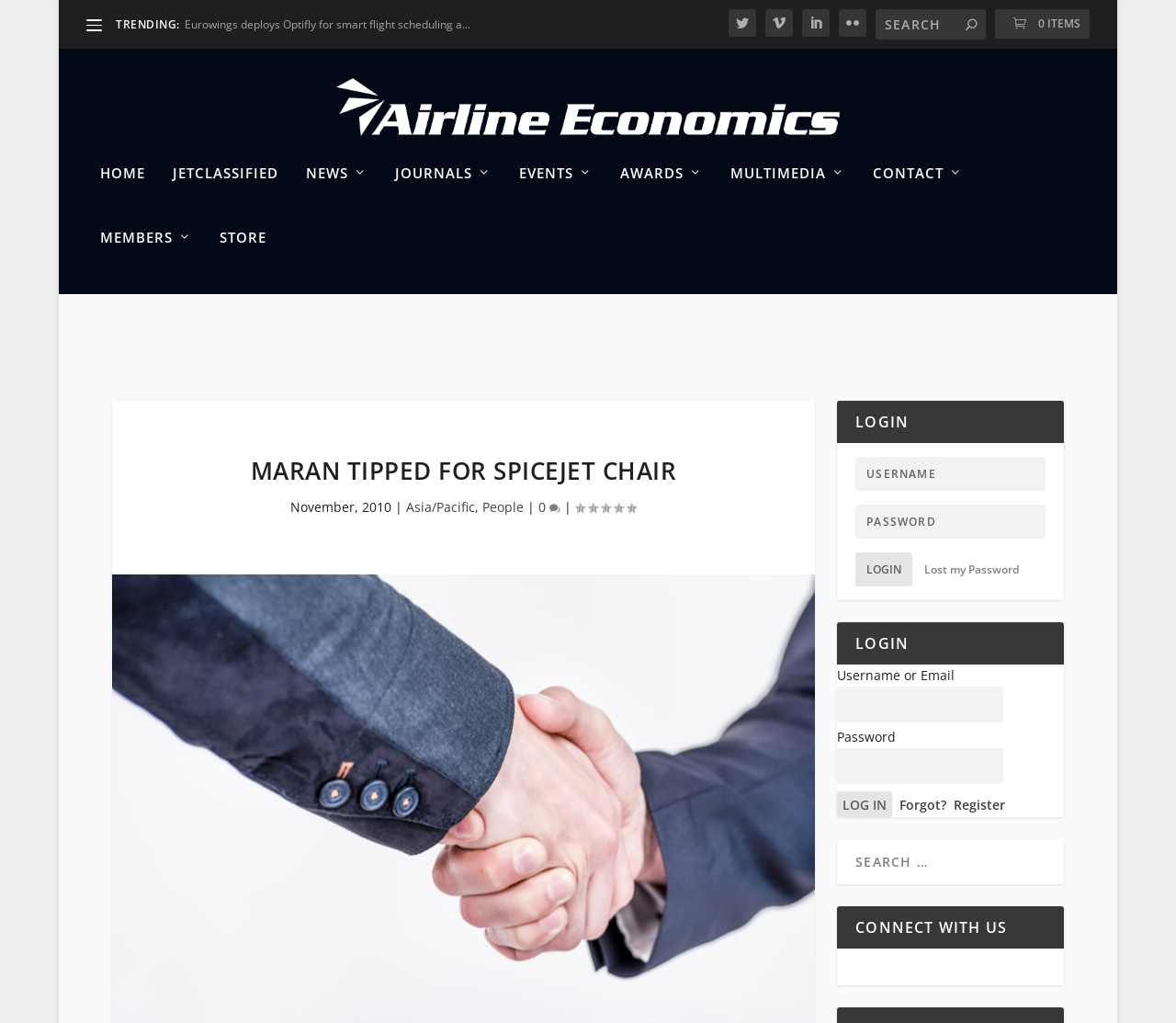Respond to the question below with a single word or phrase:
What is the purpose of the button with the icon ''?

Search